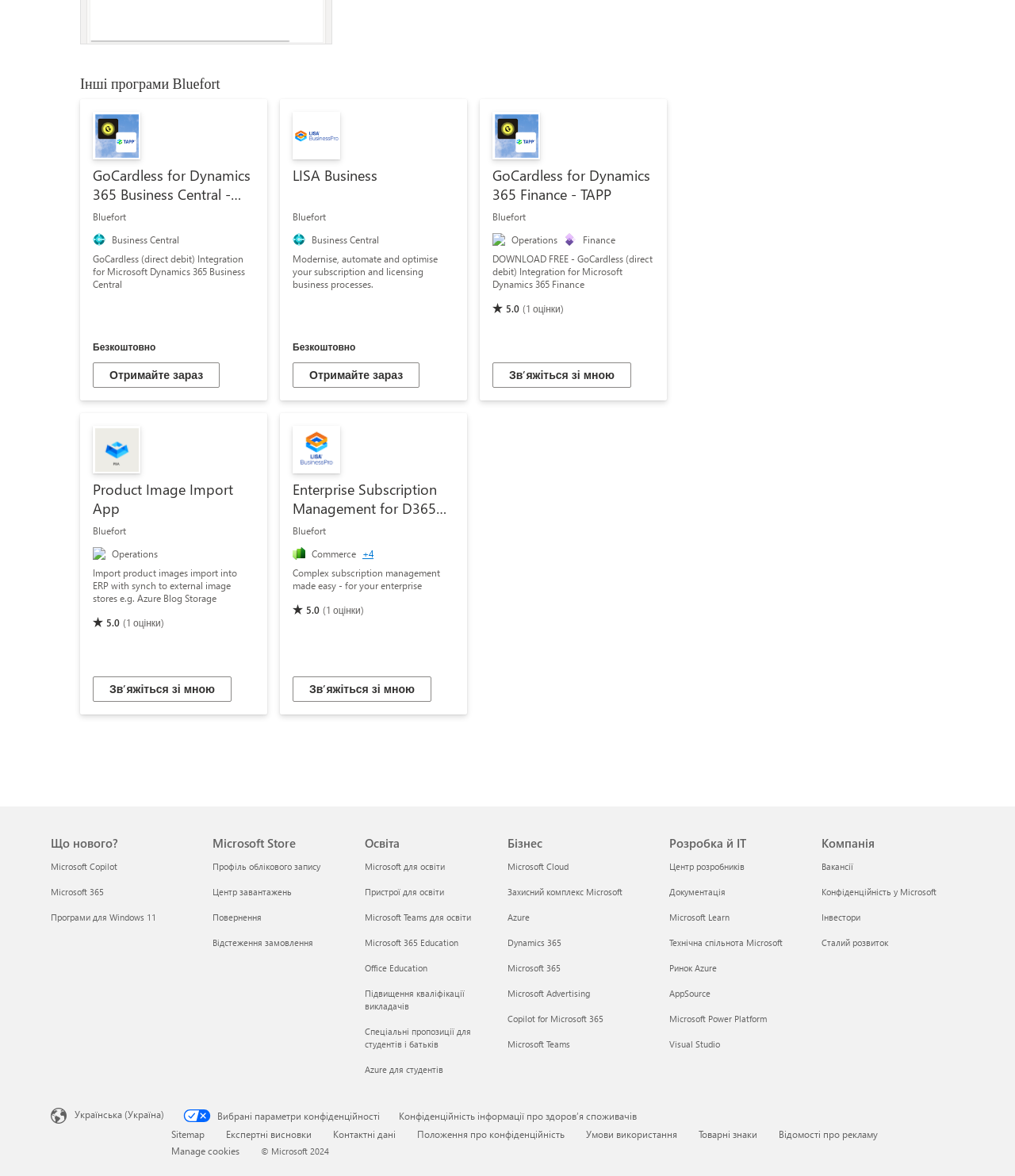How many categories are listed in the footer section?
With the help of the image, please provide a detailed response to the question.

The footer section has four categories, namely 'Що нового?', 'Microsoft Store', 'Освіта', and 'Бізнес', which are indicated by headings and links under each category.